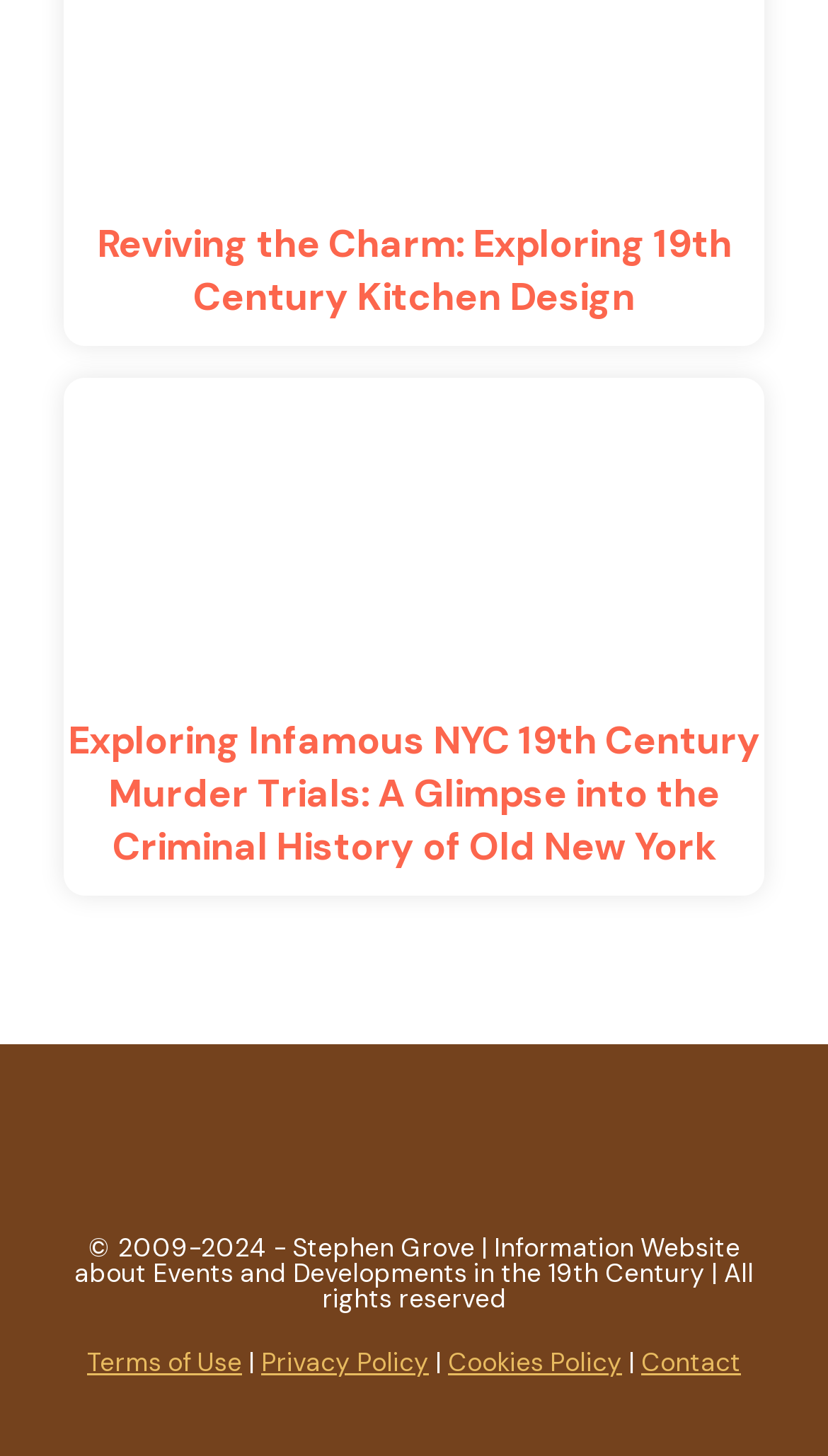What is the topic of the article?
Answer the question with a single word or phrase, referring to the image.

19th Century